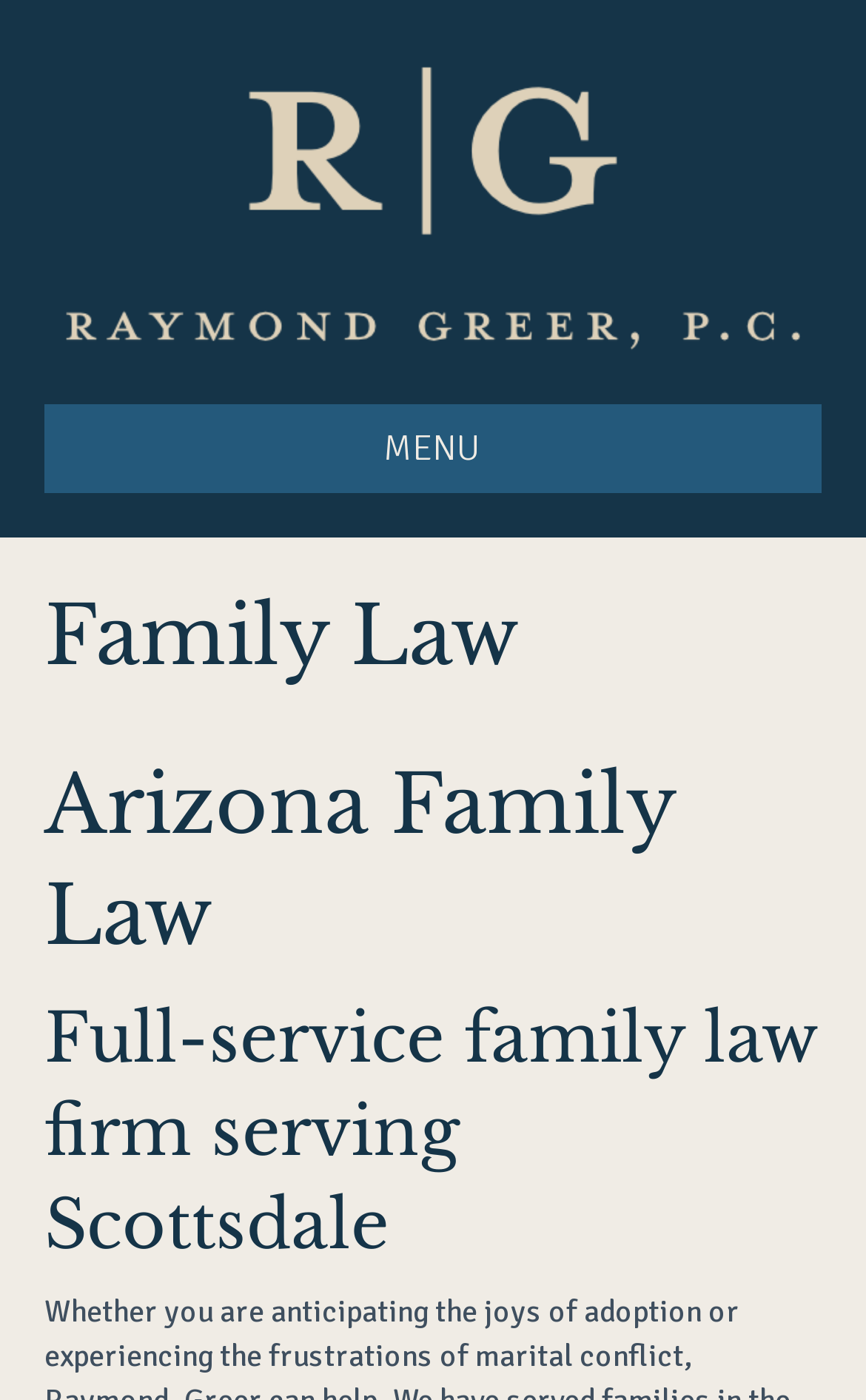Where is the law firm located?
Provide a one-word or short-phrase answer based on the image.

Scottsdale